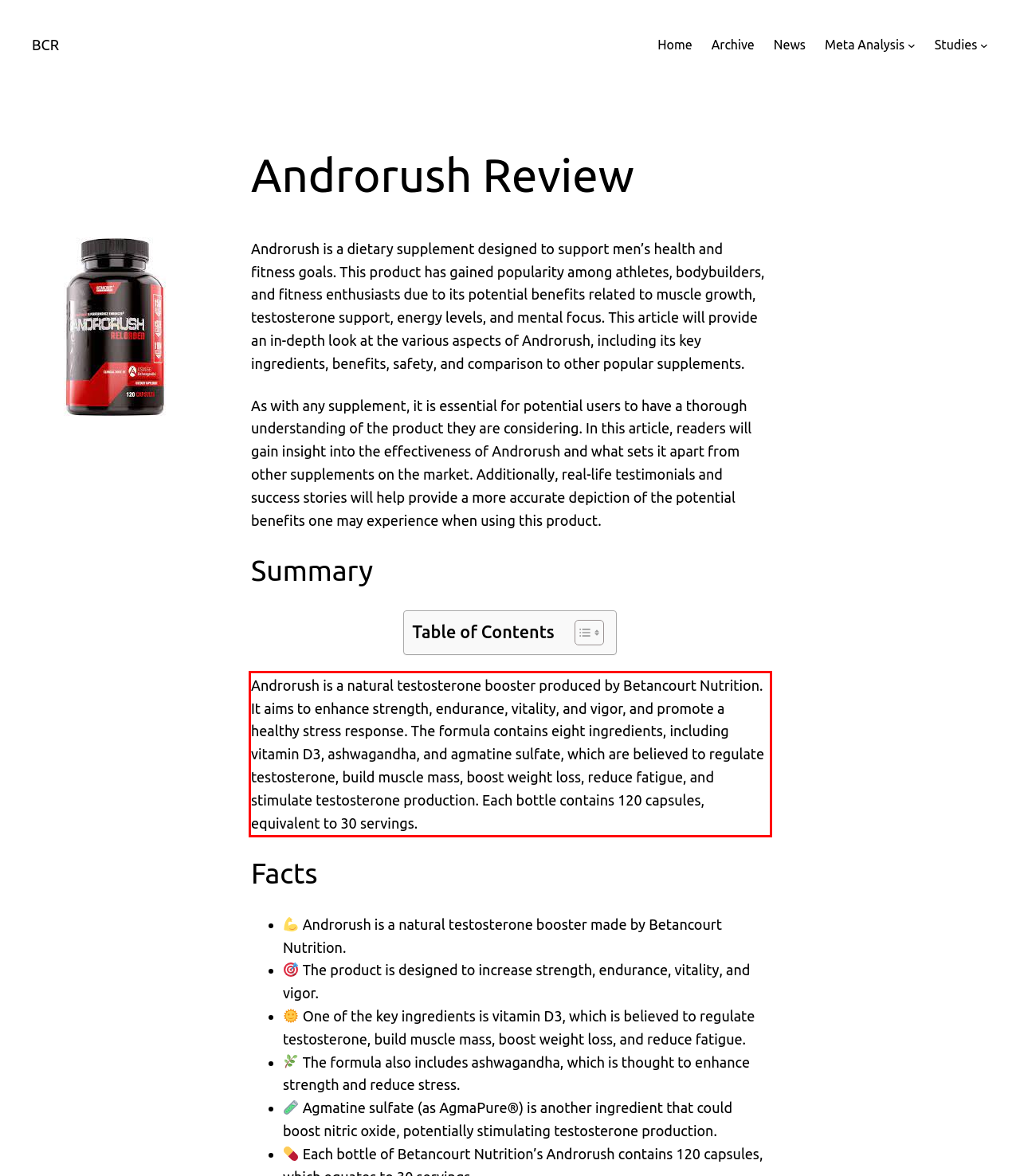You are given a screenshot with a red rectangle. Identify and extract the text within this red bounding box using OCR.

Androrush is a natural testosterone booster produced by Betancourt Nutrition. It aims to enhance strength, endurance, vitality, and vigor, and promote a healthy stress response. The formula contains eight ingredients, including vitamin D3, ashwagandha, and agmatine sulfate, which are believed to regulate testosterone, build muscle mass, boost weight loss, reduce fatigue, and stimulate testosterone production. Each bottle contains 120 capsules, equivalent to 30 servings.